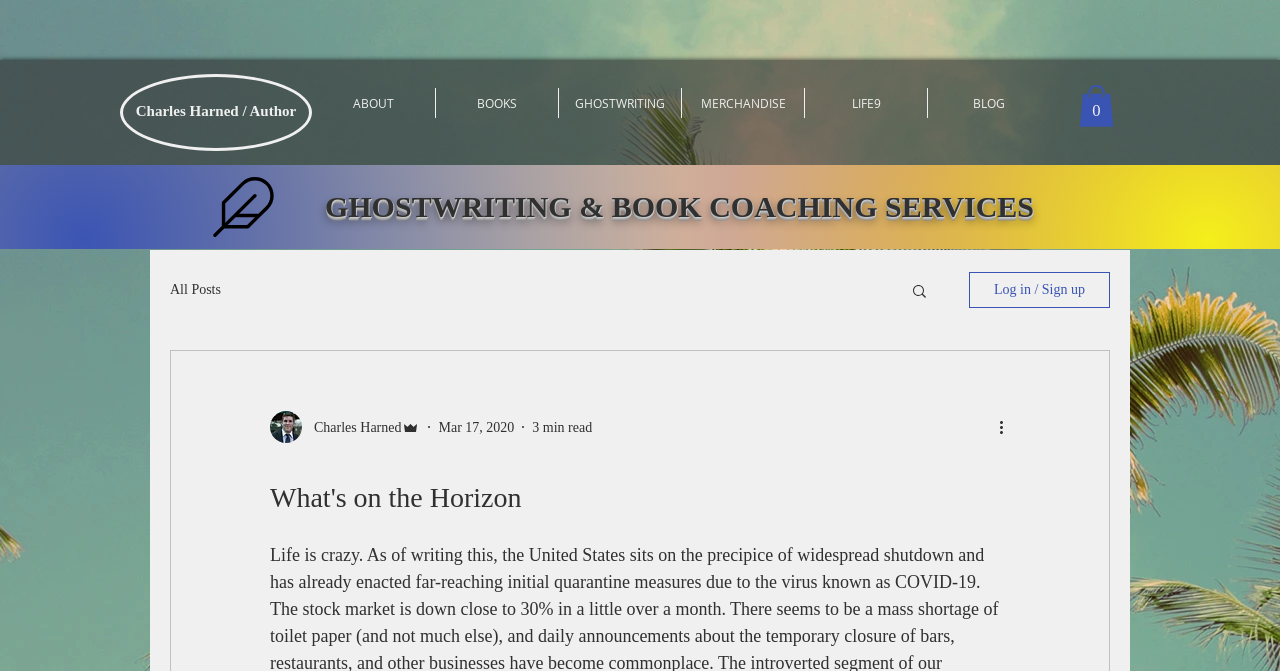Can you determine the bounding box coordinates of the area that needs to be clicked to fulfill the following instruction: "log in or sign up"?

[0.757, 0.405, 0.867, 0.459]